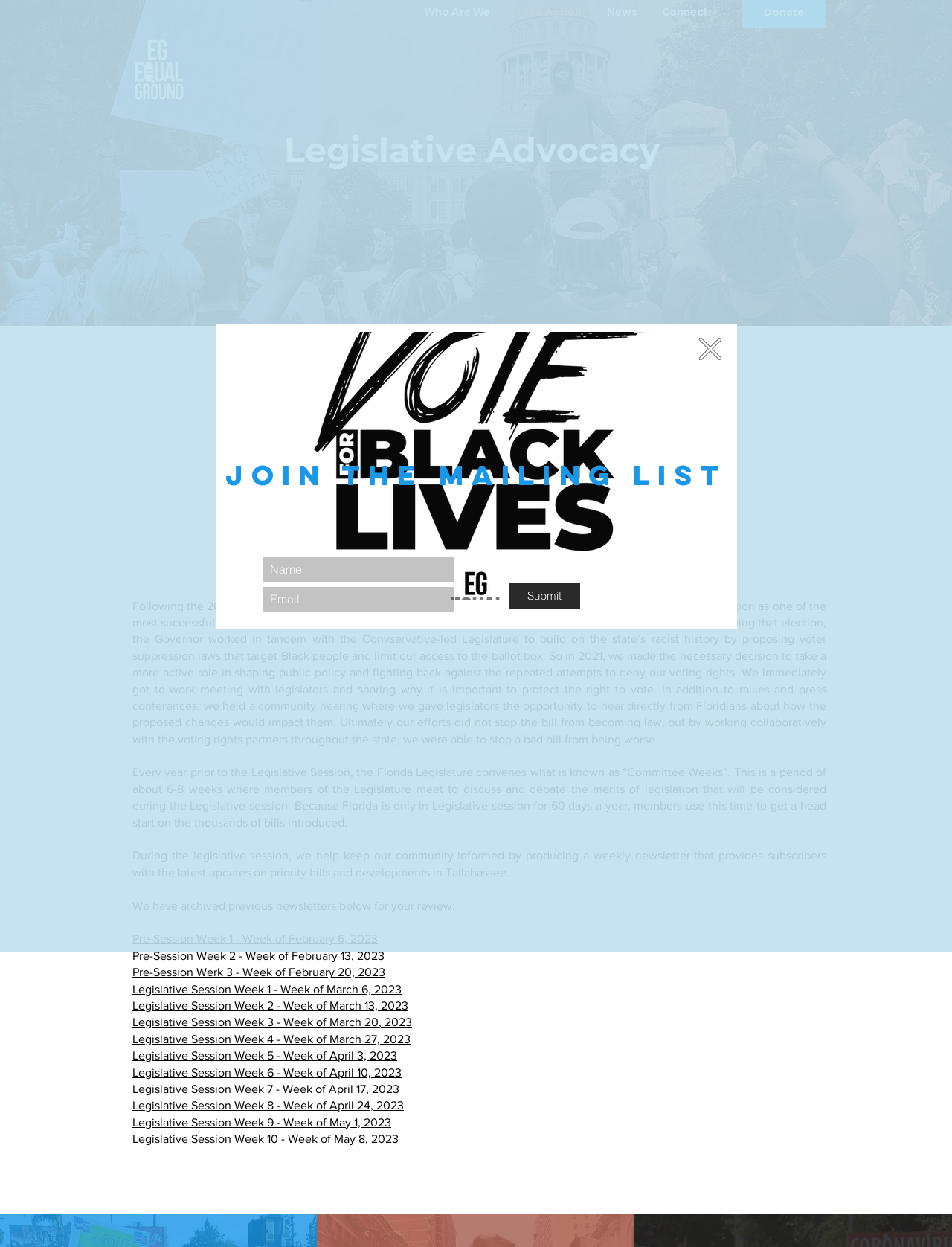Show me the bounding box coordinates of the clickable region to achieve the task as per the instruction: "View the image".

[0.26, 0.301, 0.726, 0.405]